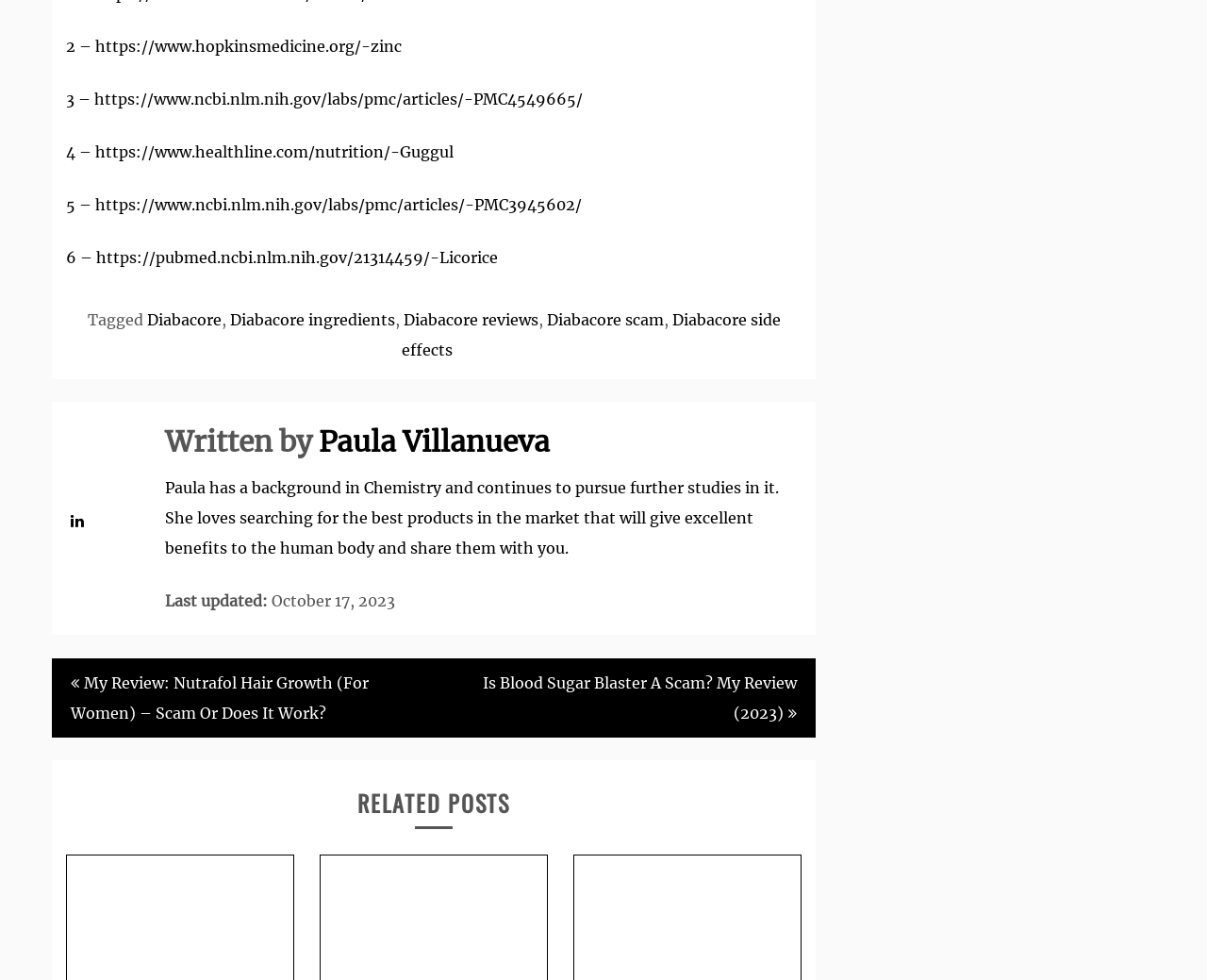Identify the bounding box coordinates of the section that should be clicked to achieve the task described: "Read the review written by Paula Villanueva".

[0.264, 0.432, 0.455, 0.469]